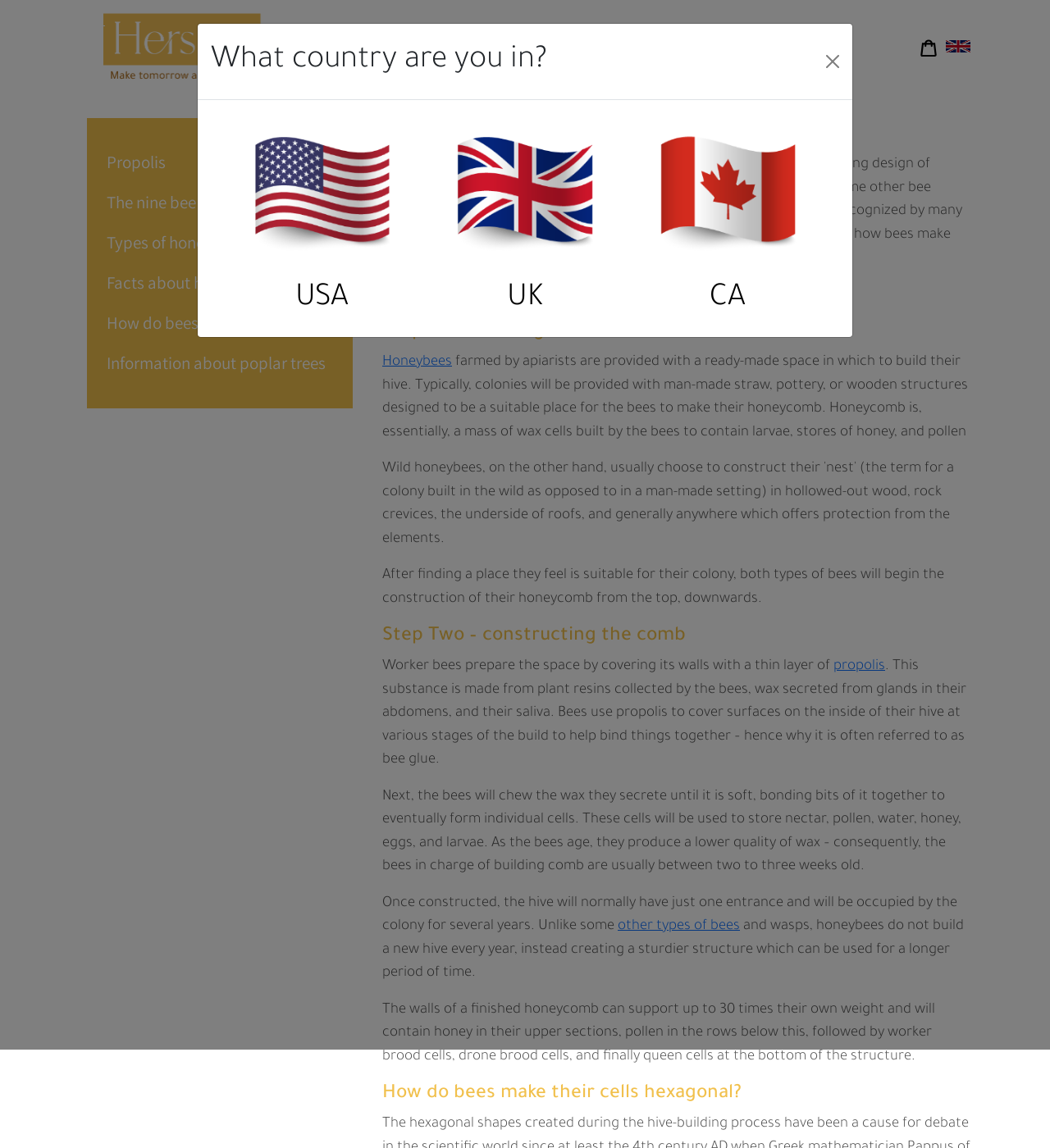What is the main heading displayed on the webpage? Please provide the text.

How do honeybees construct their hive?